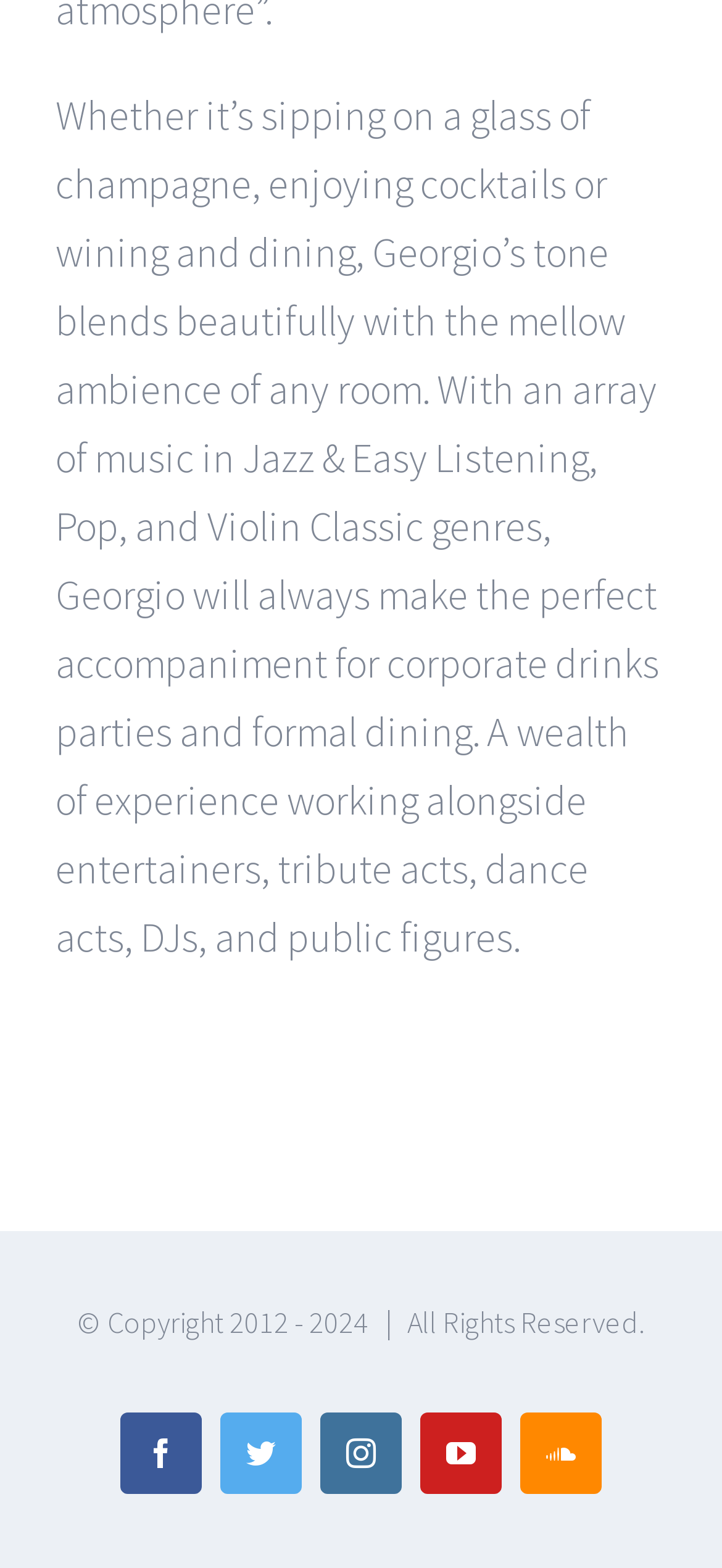Identify the bounding box coordinates for the UI element described as: "YouTube".

[0.582, 0.9, 0.695, 0.952]